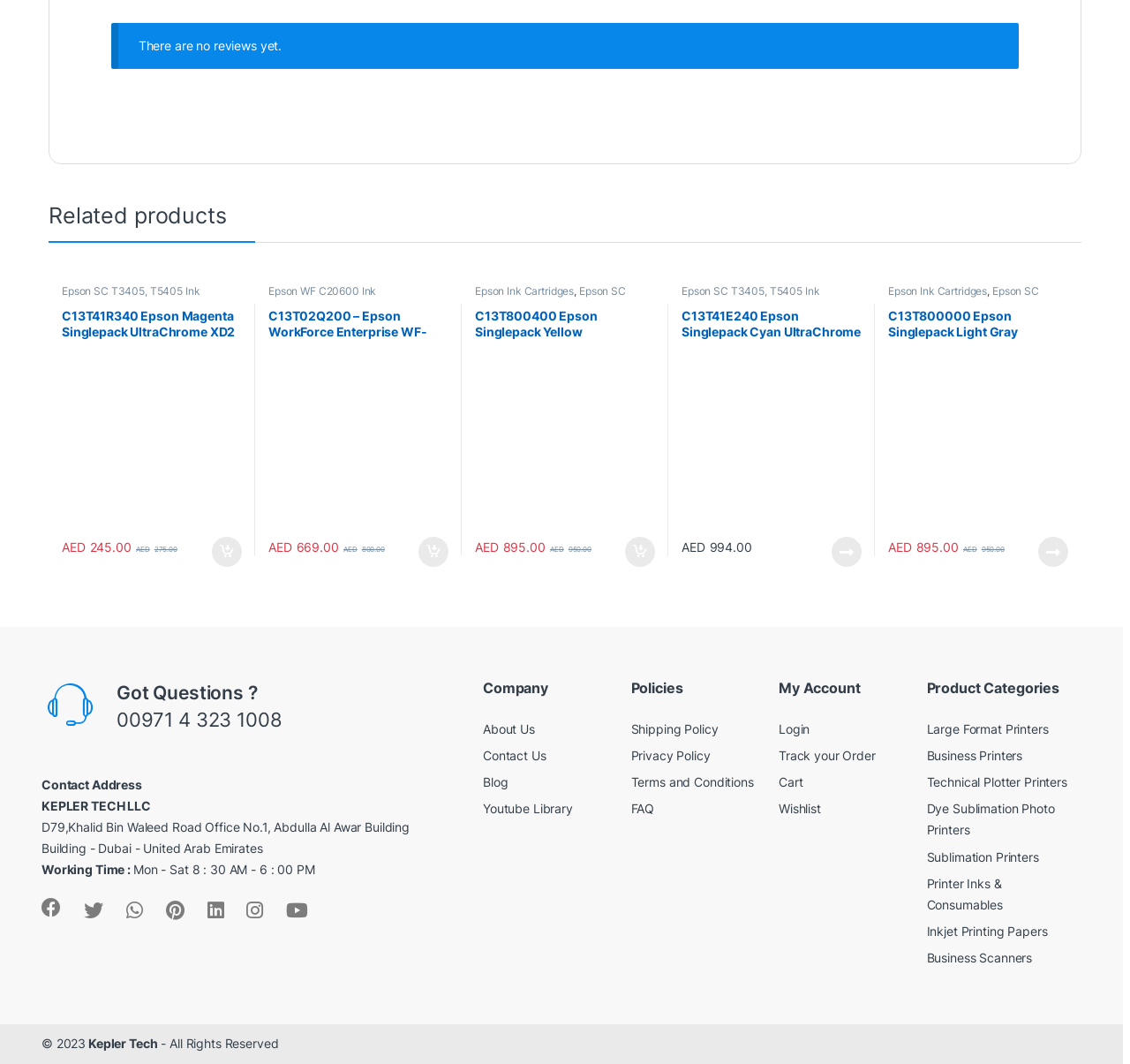What is the name of the company?
Carefully examine the image and provide a detailed answer to the question.

I found the name of the company by looking at the StaticText element with the text 'KEPLER TECH LLC' in the group element with the Contact Address.